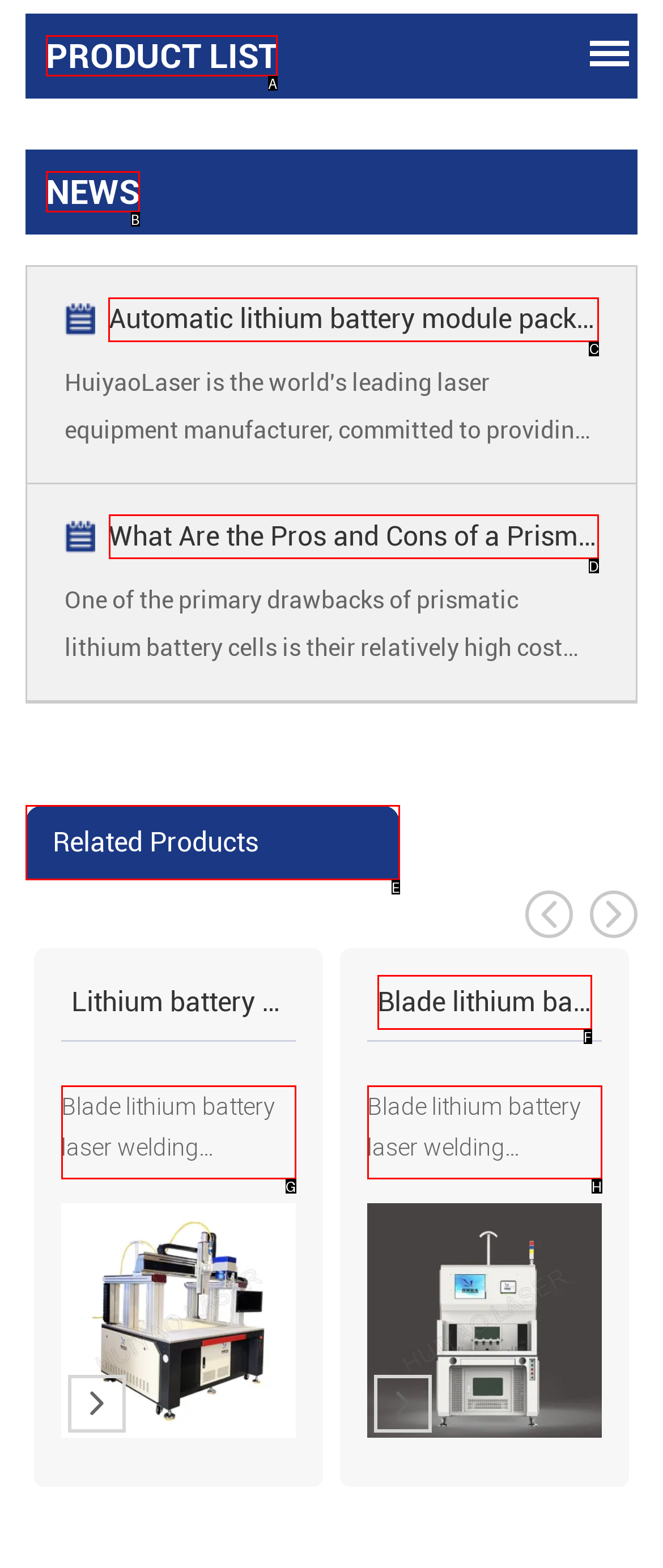Determine which letter corresponds to the UI element to click for this task: View Automatic lithium battery module pack assembly line for ESS and EV
Respond with the letter from the available options.

C